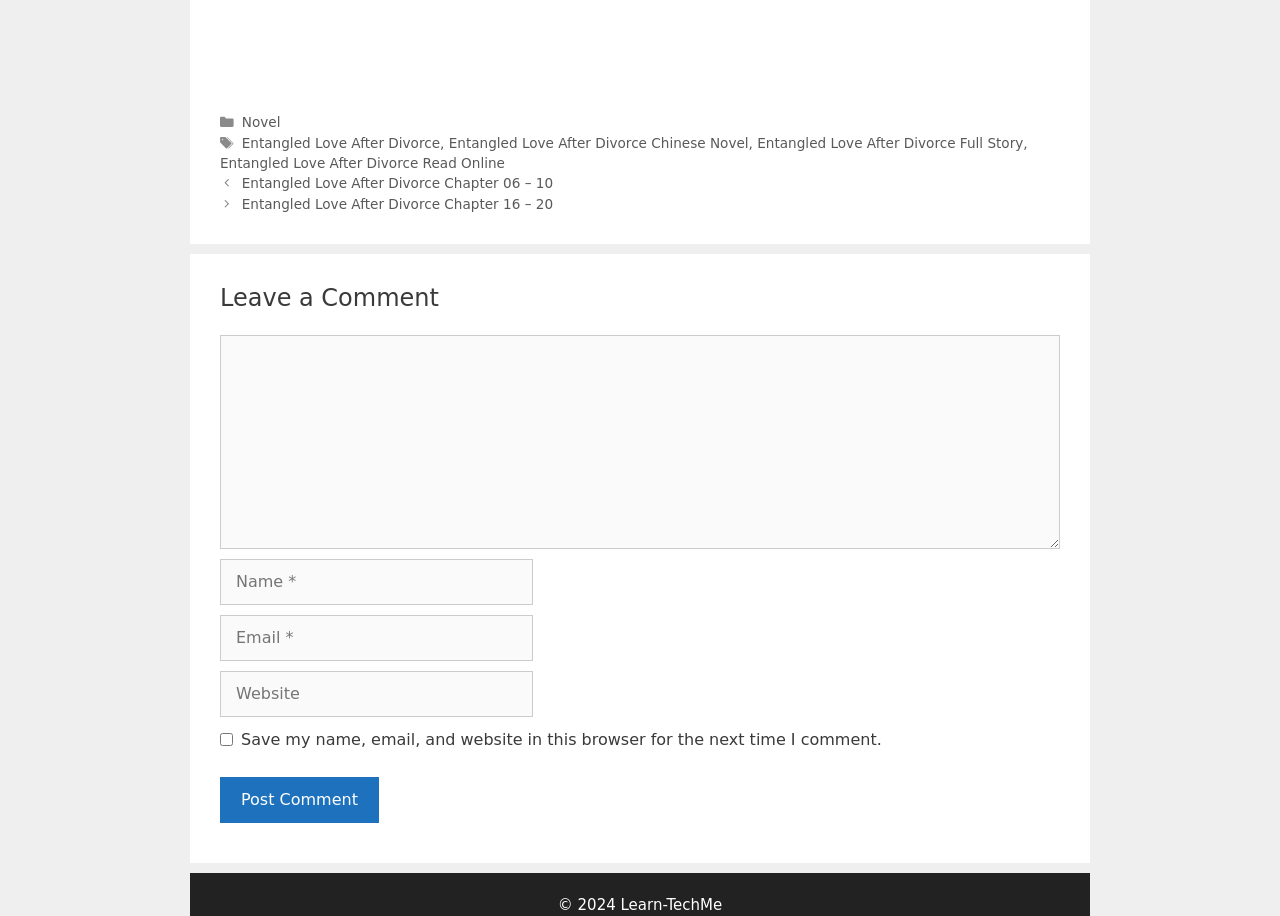Identify the bounding box coordinates for the region of the element that should be clicked to carry out the instruction: "Click on the Post Comment button". The bounding box coordinates should be four float numbers between 0 and 1, i.e., [left, top, right, bottom].

[0.172, 0.848, 0.296, 0.898]